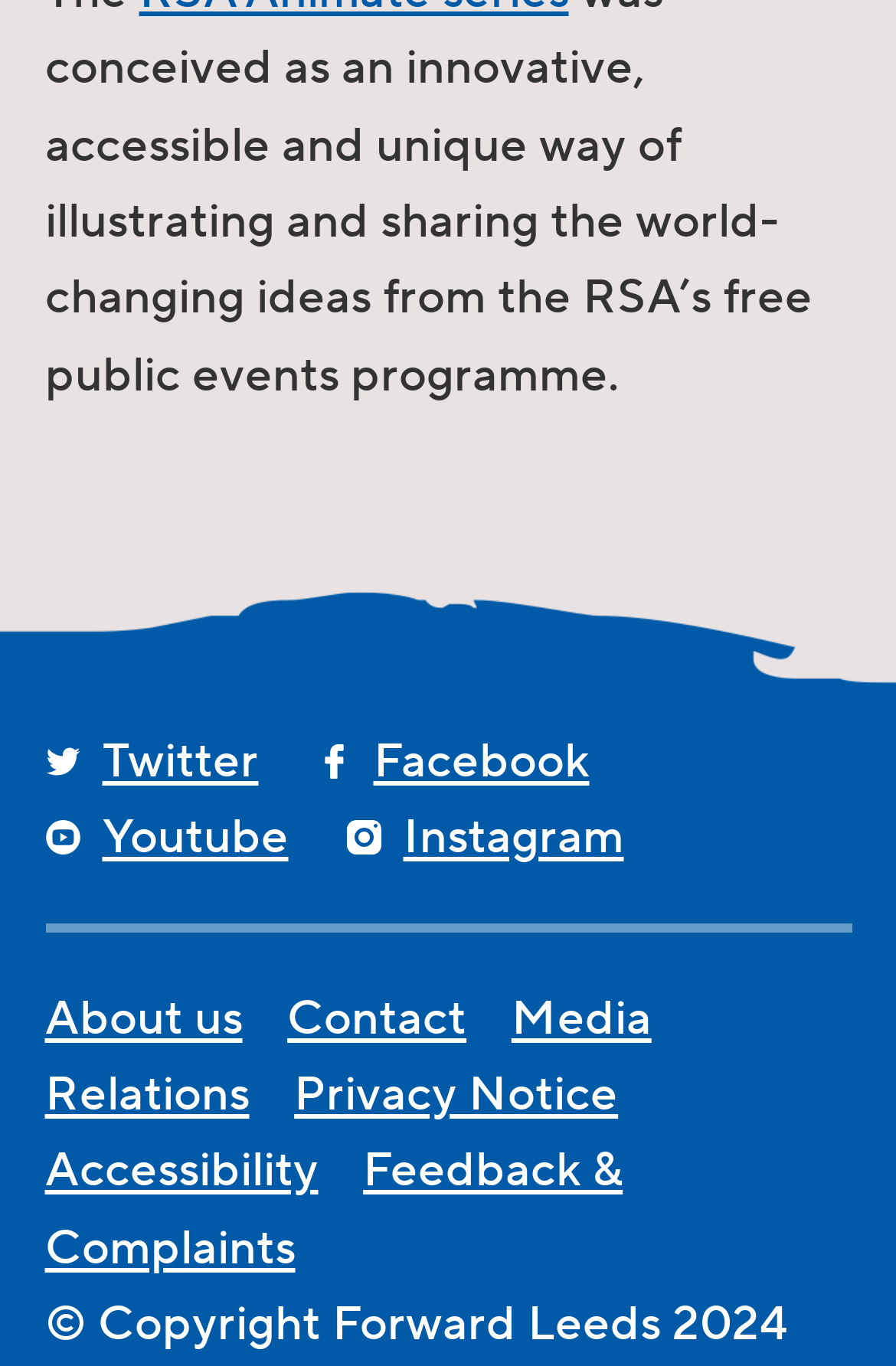Please find the bounding box coordinates (top-left x, top-left y, bottom-right x, bottom-right y) in the screenshot for the UI element described as follows: Media Relations

[0.05, 0.723, 0.727, 0.824]